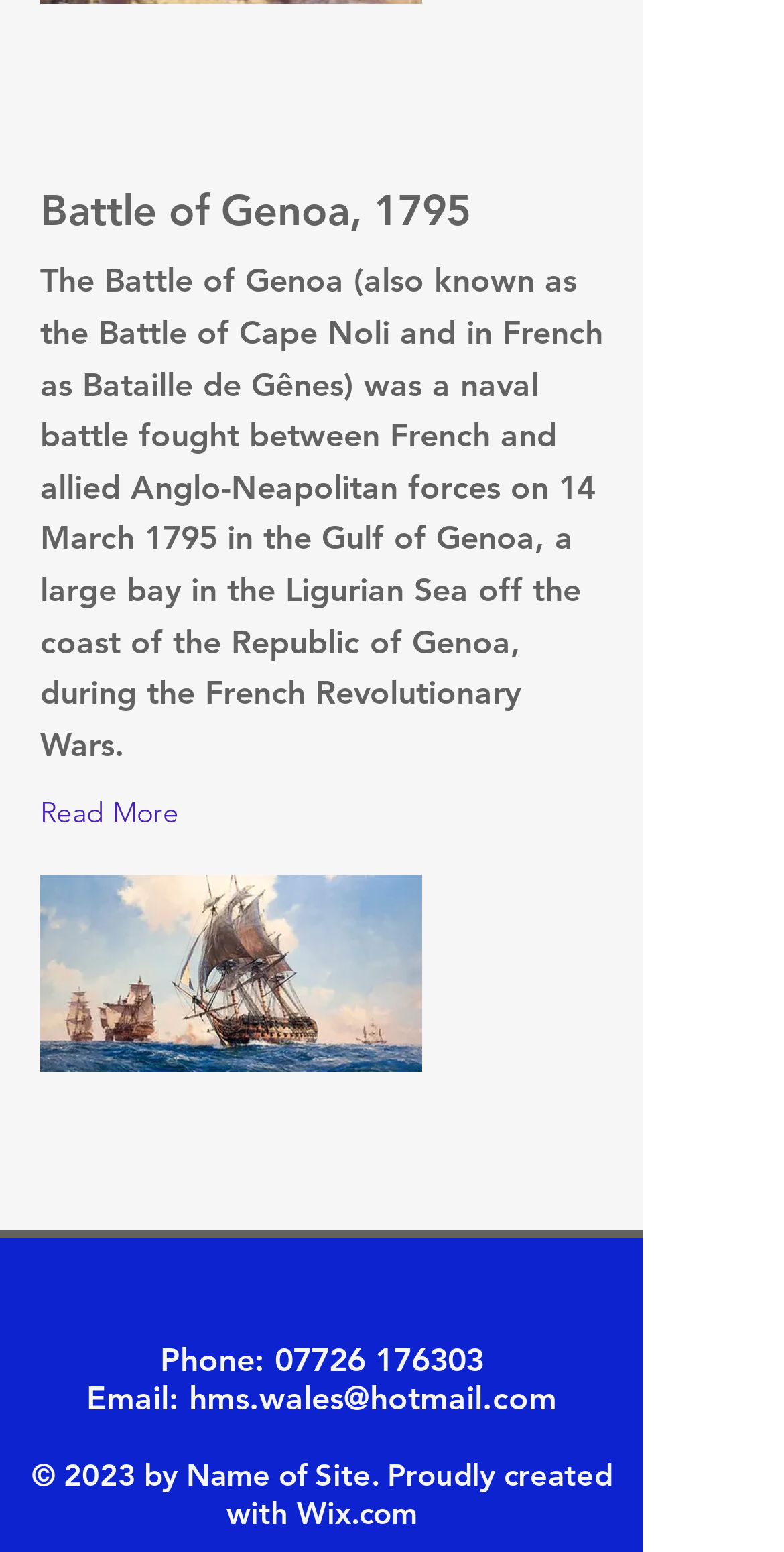Identify the bounding box coordinates for the UI element described as: "hms.wales@hotmail.com".

[0.241, 0.889, 0.71, 0.914]